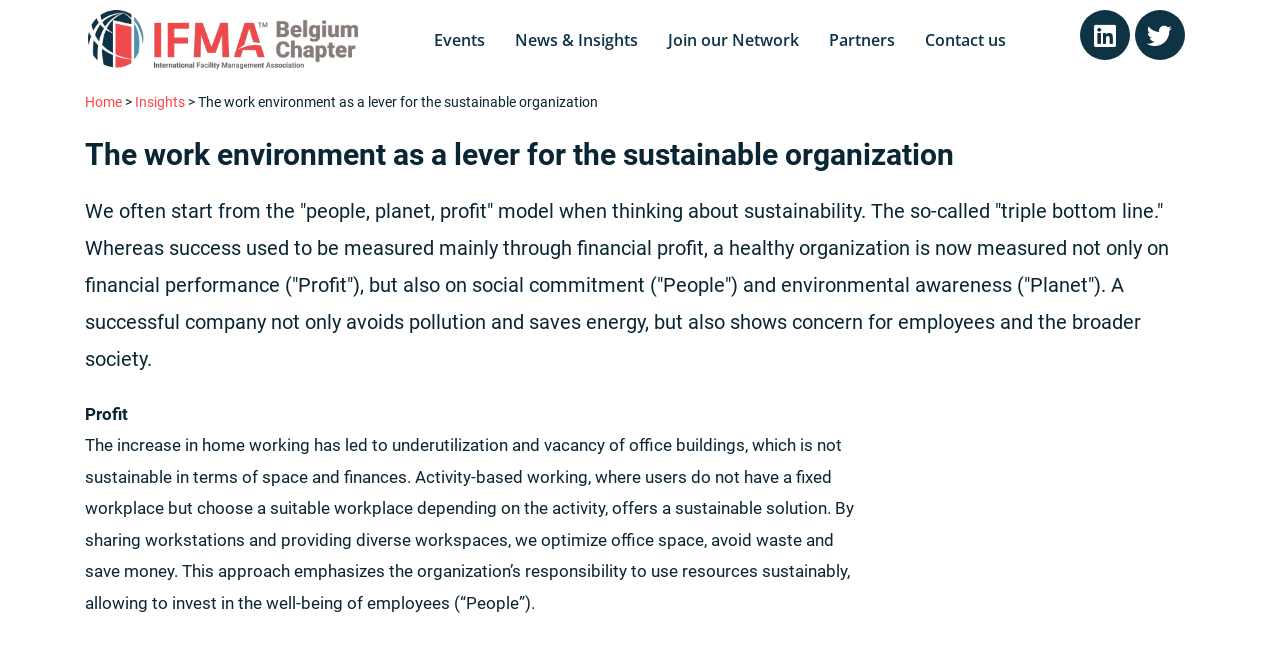Find and specify the bounding box coordinates that correspond to the clickable region for the instruction: "Click on the 'Events' link".

[0.327, 0.015, 0.39, 0.108]